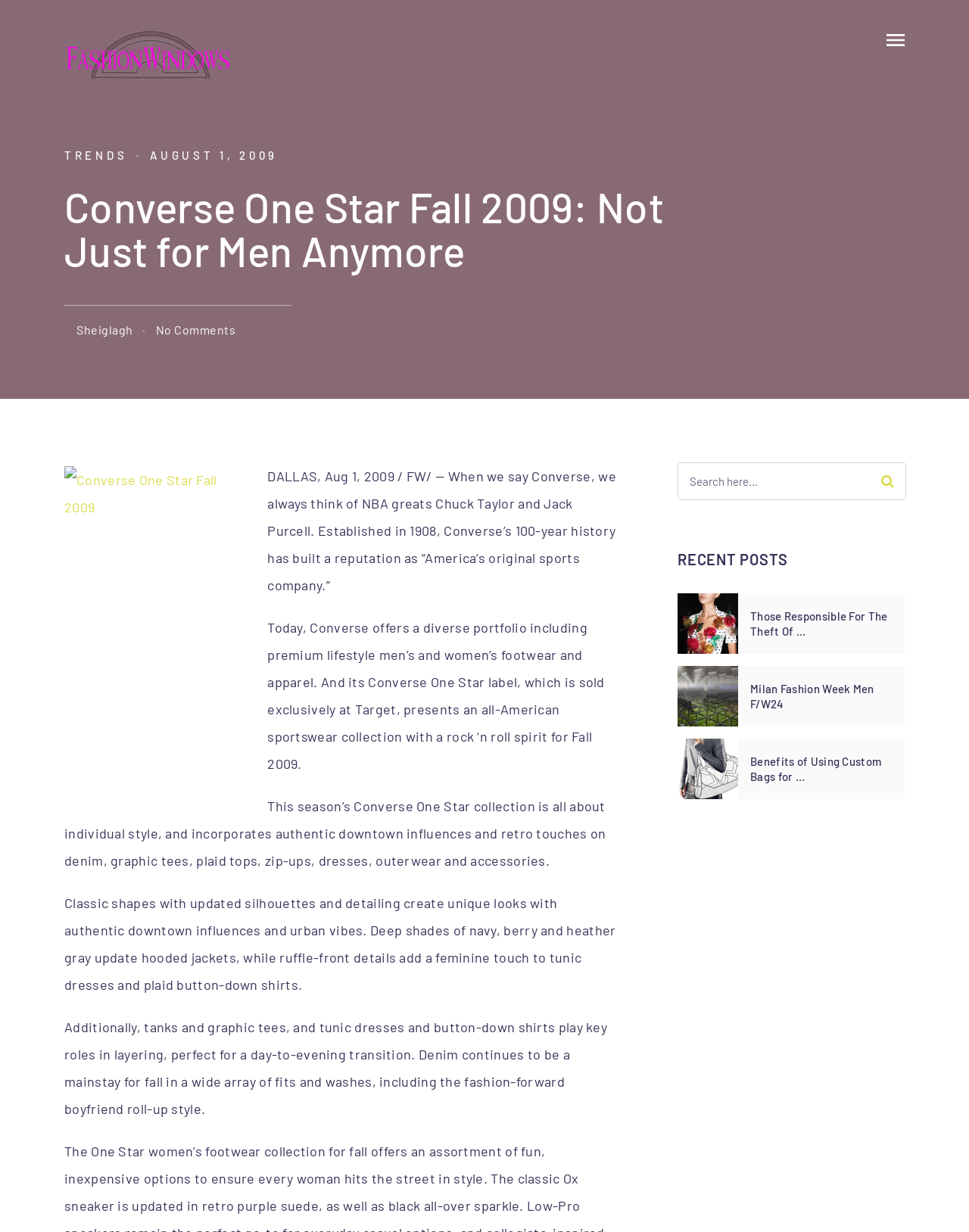Please provide a brief answer to the question using only one word or phrase: 
What is the category of the recent posts section on the webpage?

Fashion